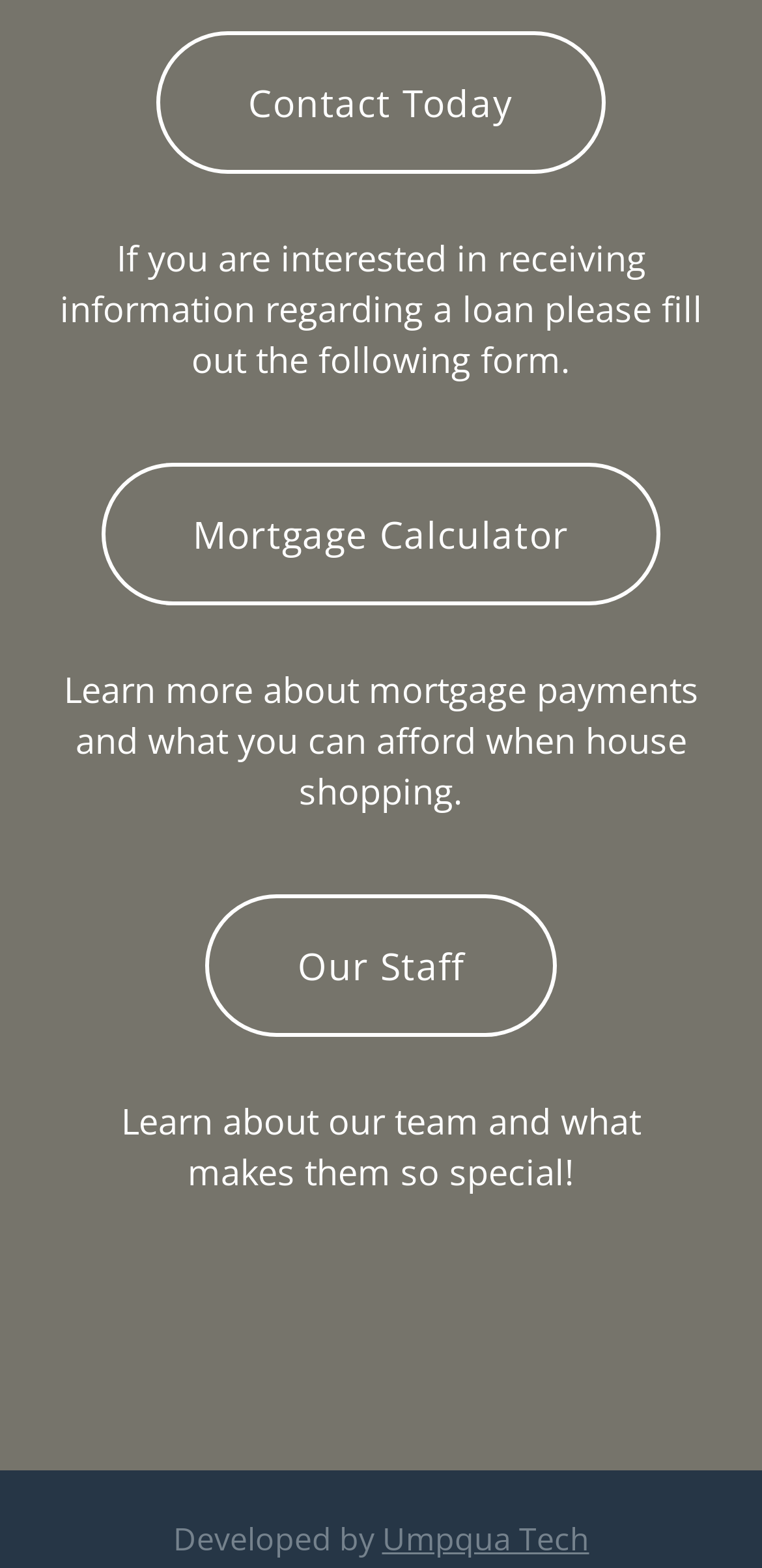Give a concise answer using one word or a phrase to the following question:
What can be learned from the 'Our Staff' link?

About the team